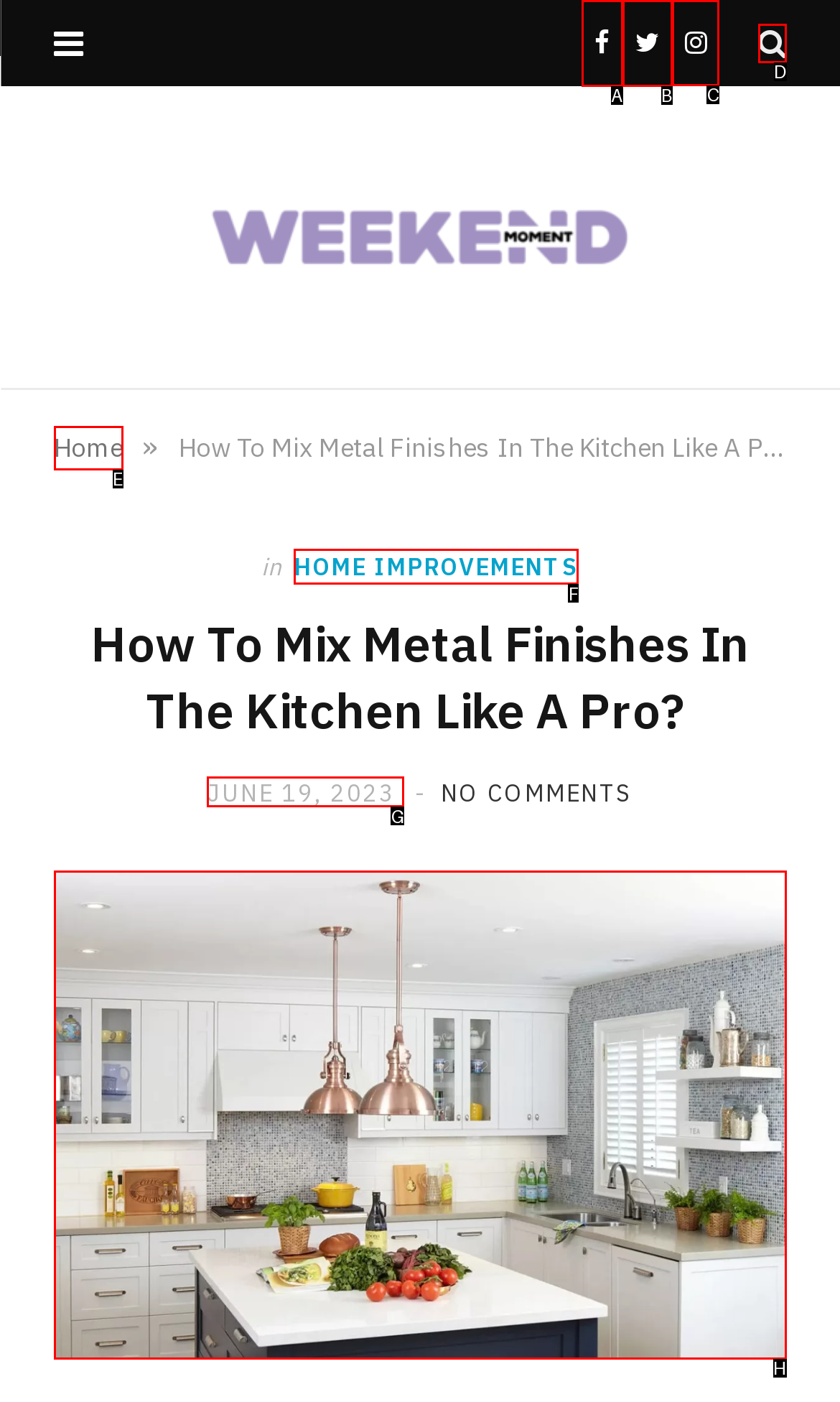Point out the correct UI element to click to carry out this instruction: Check the Instagram link
Answer with the letter of the chosen option from the provided choices directly.

C